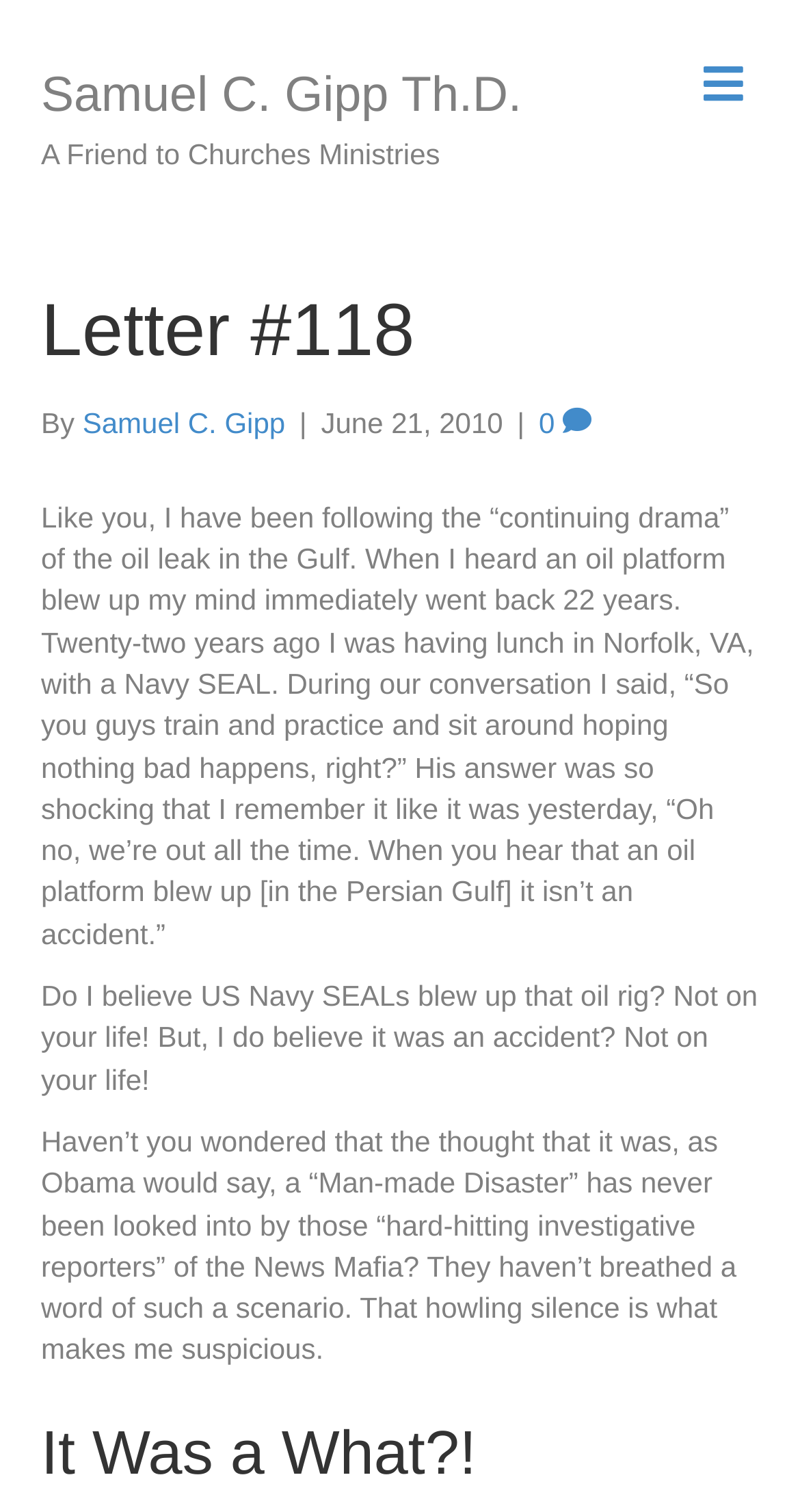What is the date of the letter?
Answer the question using a single word or phrase, according to the image.

June 21, 2010